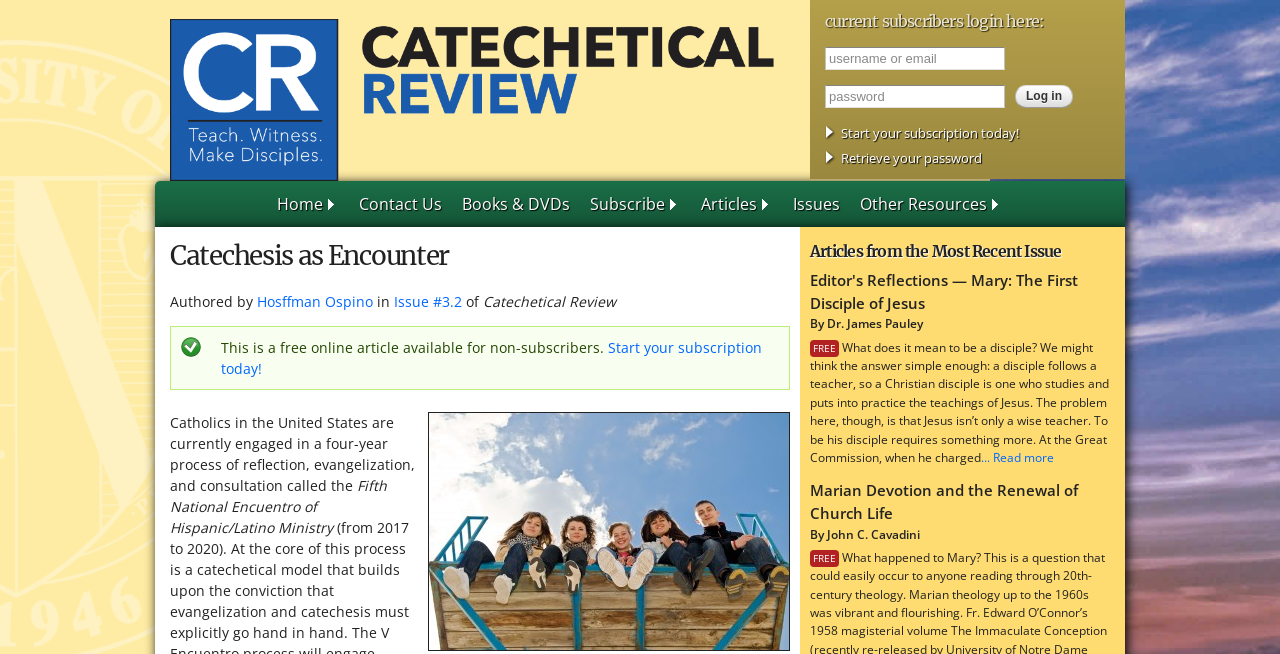Answer the following query concisely with a single word or phrase:
What is the topic of the second article?

Marian Devotion and the Renewal of Church Life